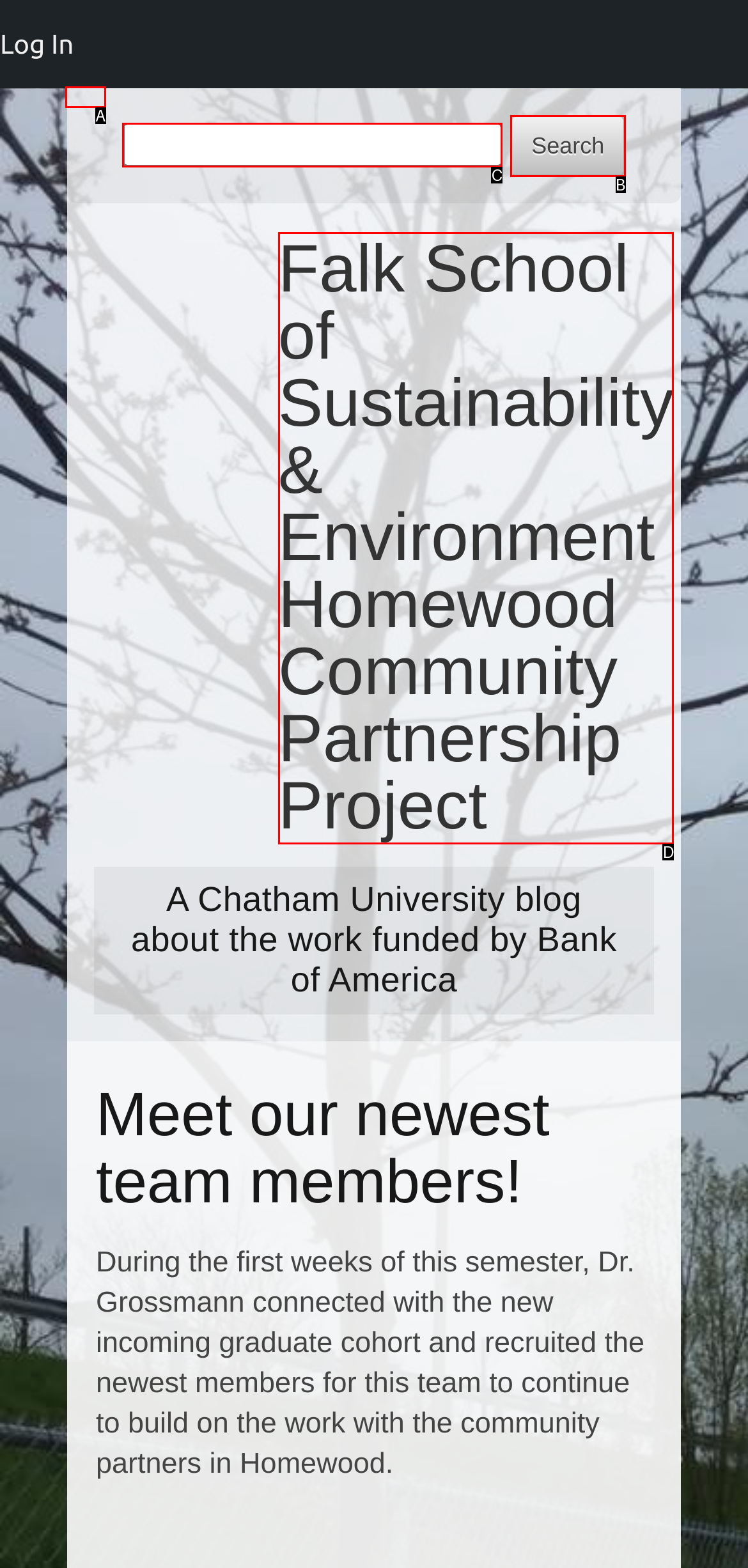Determine which option matches the element description: Skip to content
Reply with the letter of the appropriate option from the options provided.

A